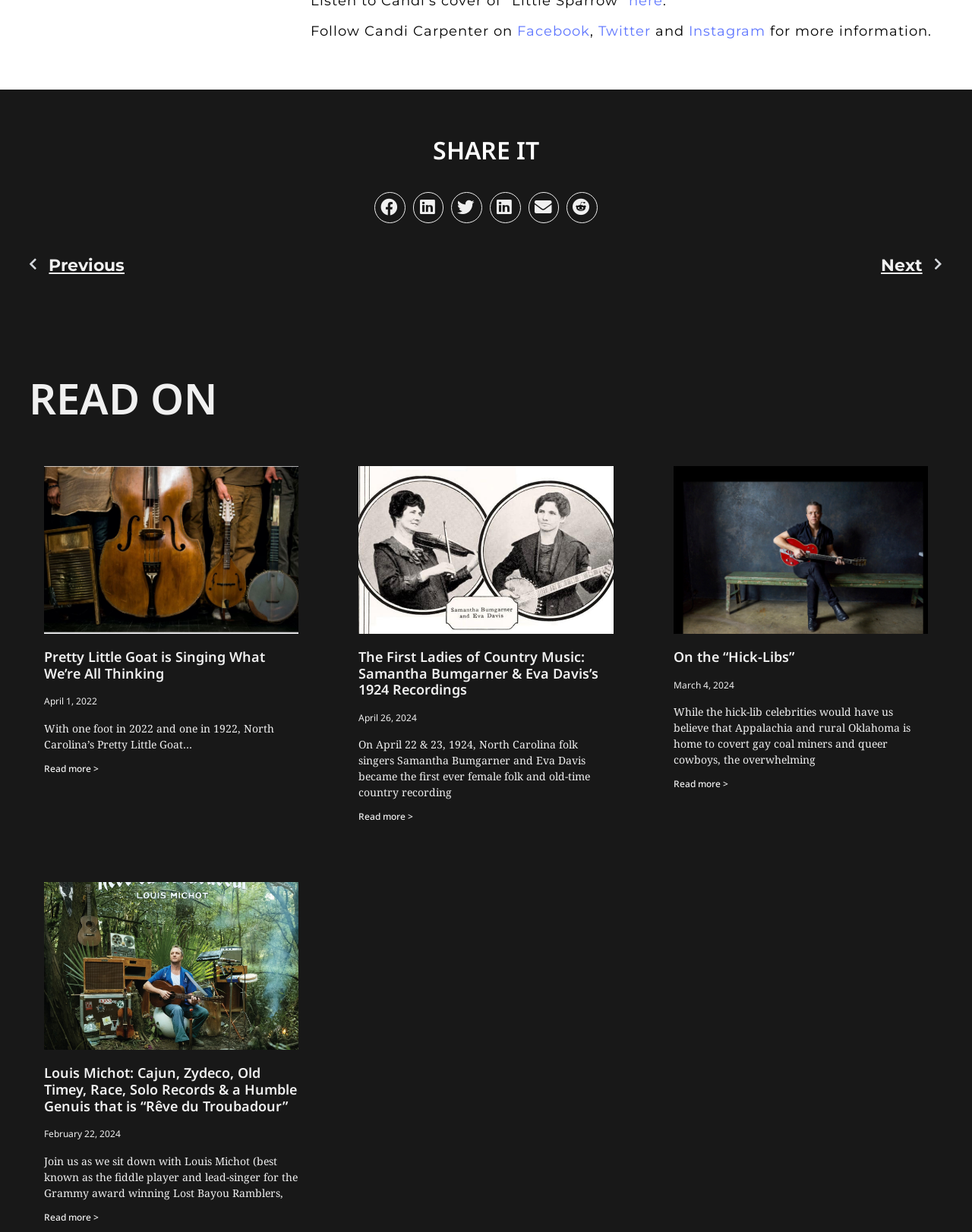Please give a succinct answer using a single word or phrase:
How many articles are displayed on this webpage?

4